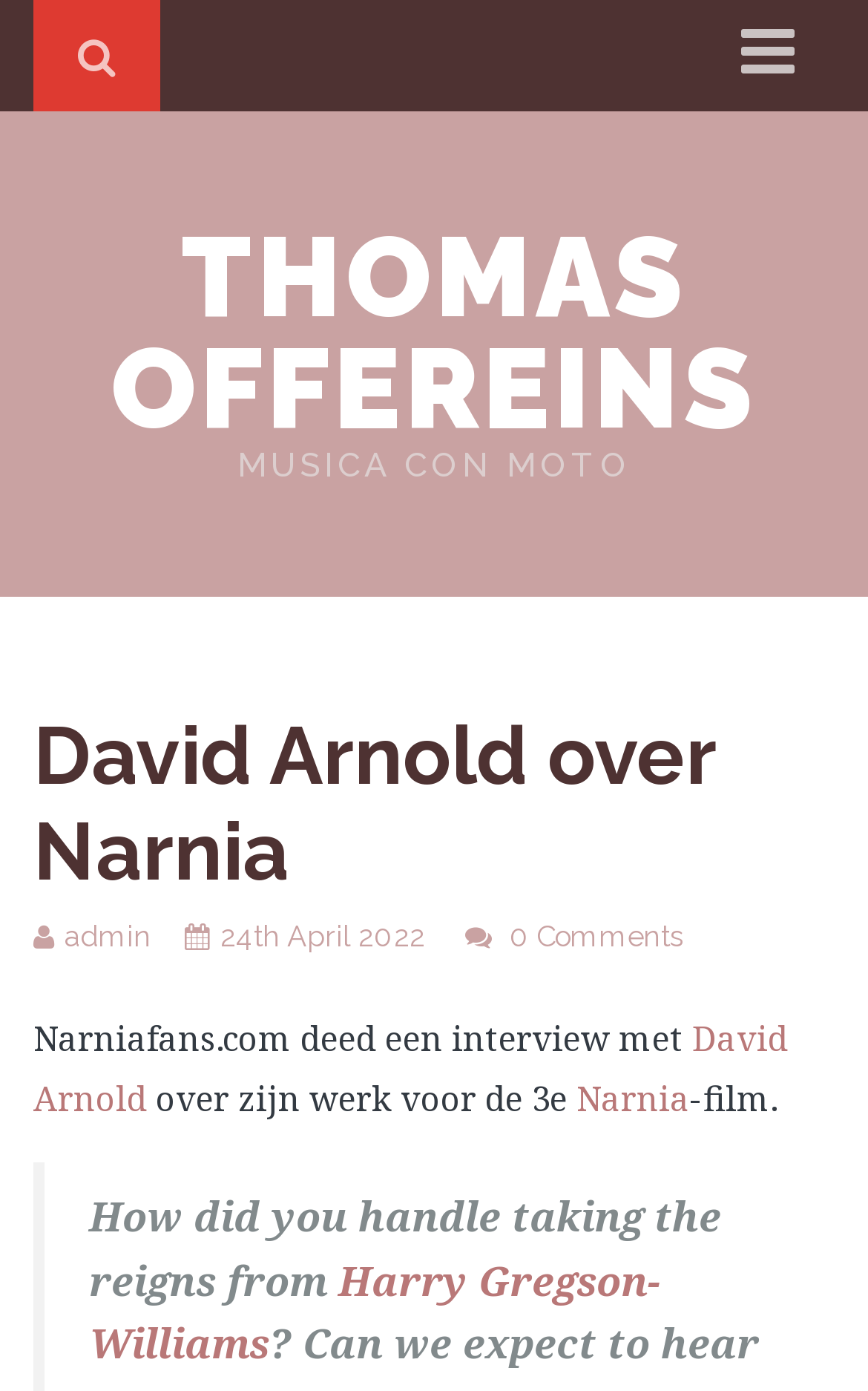Provide a one-word or short-phrase response to the question:
What is the name of the website that conducted the interview?

Narniafans.com